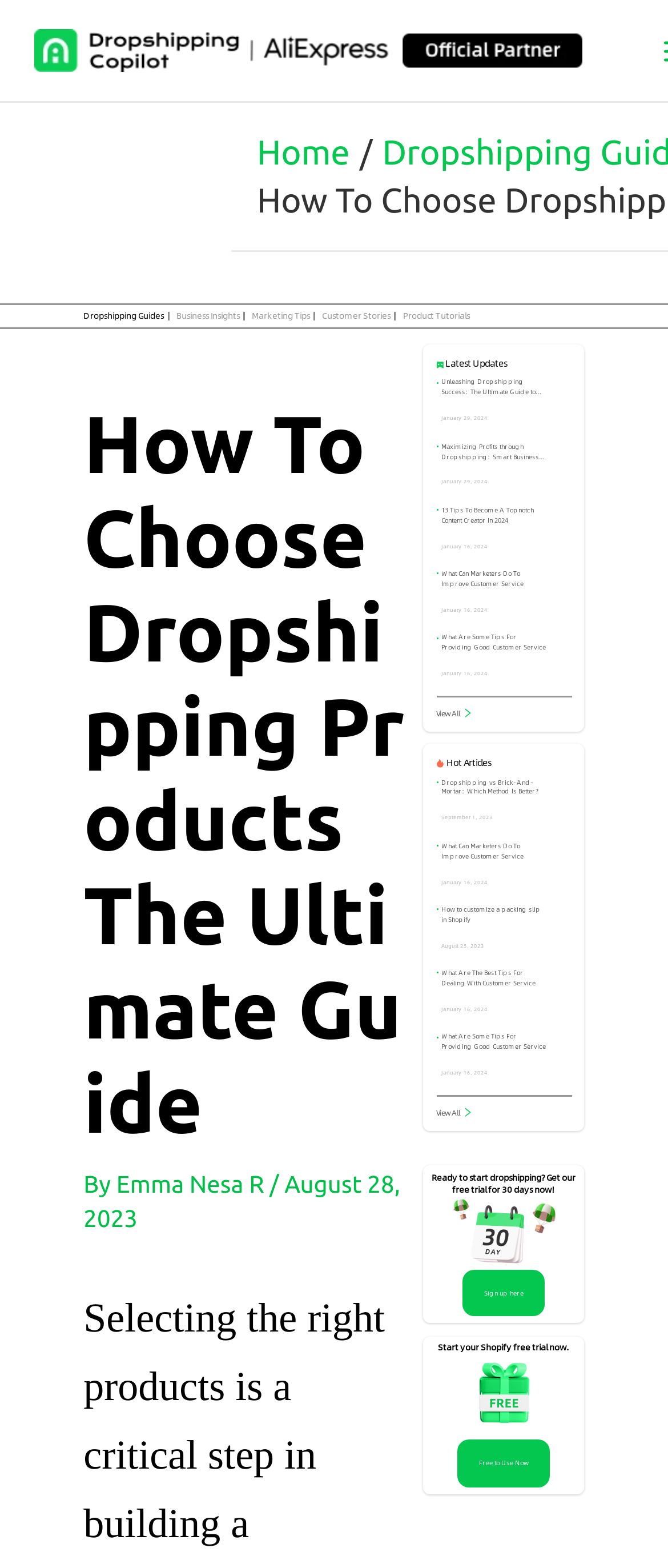Describe every aspect of the webpage comprehensively.

The webpage is about Dropshipping Copilot, a platform that provides guidance on choosing the right products for a successful dropshipping business. At the top left, there is a logo of Dropshipping Copilot, accompanied by a link to the homepage. Below the logo, there are several links to different sections of the website, including Dropshipping Guides, Business Insights, Marketing Tips, Customer Stories, and Product Tutorials.

The main content of the webpage is divided into several sections. The first section has a heading "How to Choose Dropshipping Products: The Ultimate Guide" and is written by Emma Nesa R, dated August 28, 2023. 

Below this section, there is a "Latest Updates" section, which lists several articles with links, including "Unleashing Dropshipping Success", "Maximizing Profits through Dropshipping", and others. Each article has a date, January 29, 2024, or January 16, 2024. There is a "View All" link at the bottom of this section, accompanied by a right arrow icon.

Next to the "Latest Updates" section, there is a "Hot Articles" section, which lists several articles with links, including "Dropshipping vs Brick-And-Mortar", "What Can Marketers Do To Improve Customer Service", and others. Each article has a date, September 1, 2023, or January 16, 2024. There is a "View All" link at the bottom of this section, accompanied by a right arrow icon.

At the bottom of the webpage, there is a call-to-action section, encouraging visitors to start a free trial for 30 days. This section has a heading "Ready to start dropshipping? Get our free trial for 30 days now!" and is accompanied by an image. Below this, there are links to "Sign up here" and "Start your Shopify free trial now", as well as an image. Finally, there is a link to "Free to Use Now" at the very bottom of the webpage.